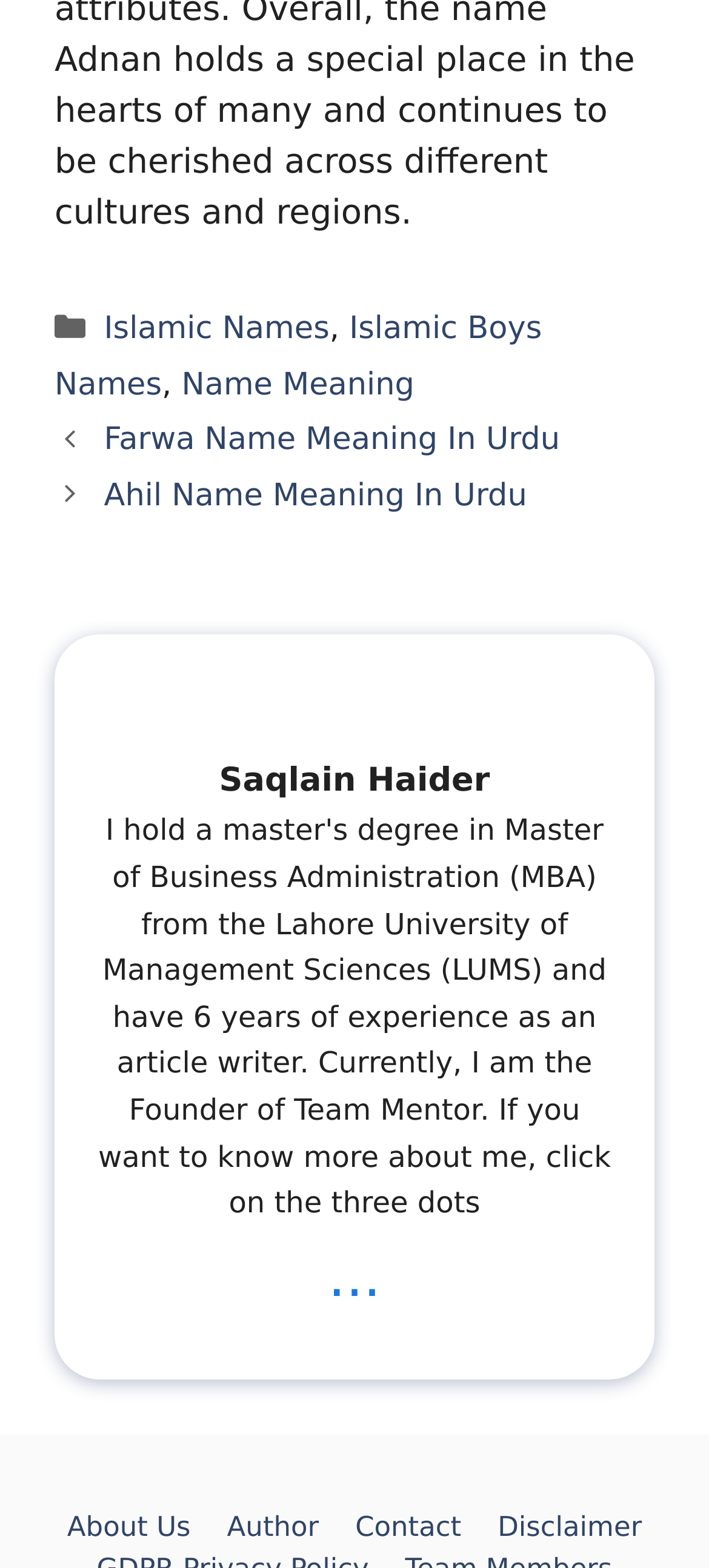Bounding box coordinates are specified in the format (top-left x, top-left y, bottom-right x, bottom-right y). All values are floating point numbers bounded between 0 and 1. Please provide the bounding box coordinate of the region this sentence describes: Contact

[0.501, 0.964, 0.651, 0.985]